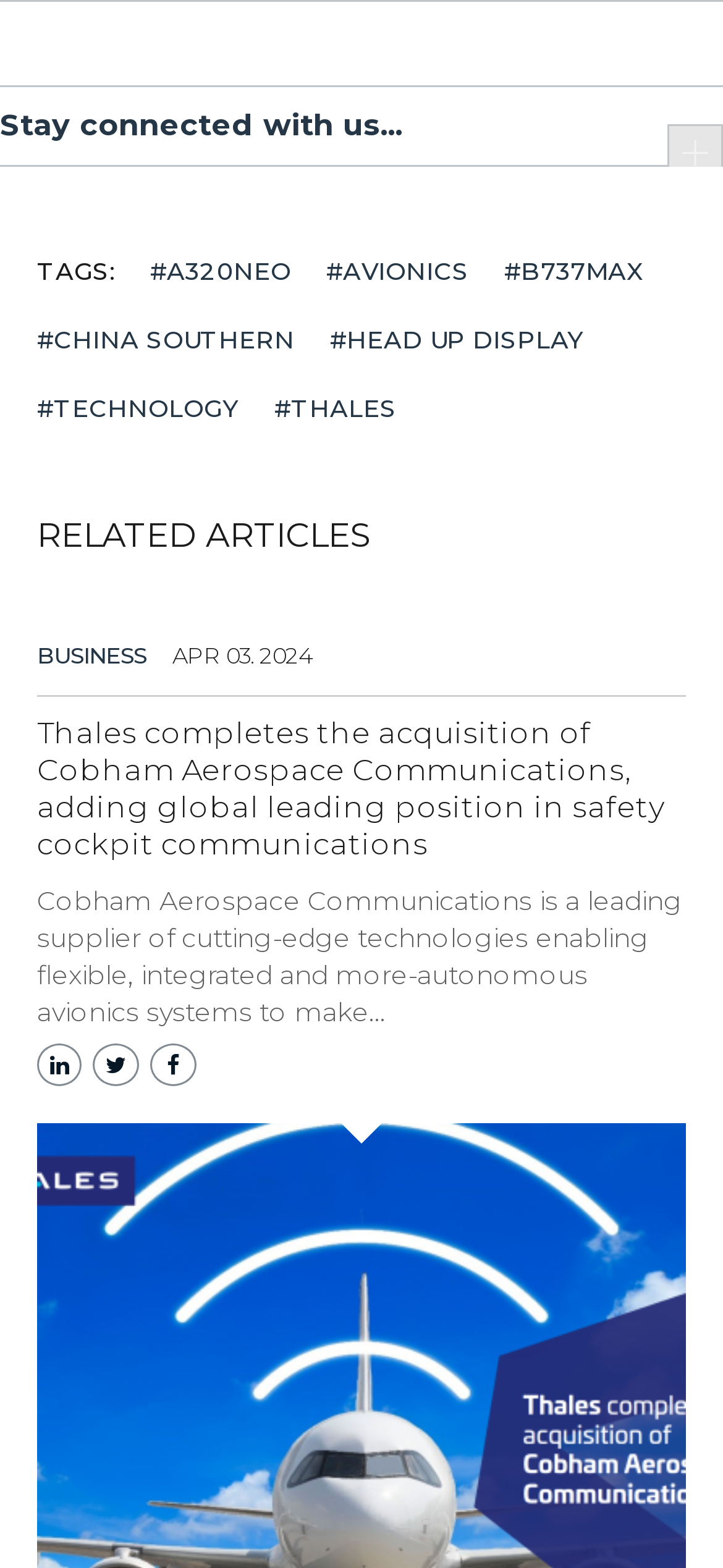Provide the bounding box coordinates for the area that should be clicked to complete the instruction: "Read about the HEAD UP DISPLAY".

[0.456, 0.203, 0.808, 0.229]